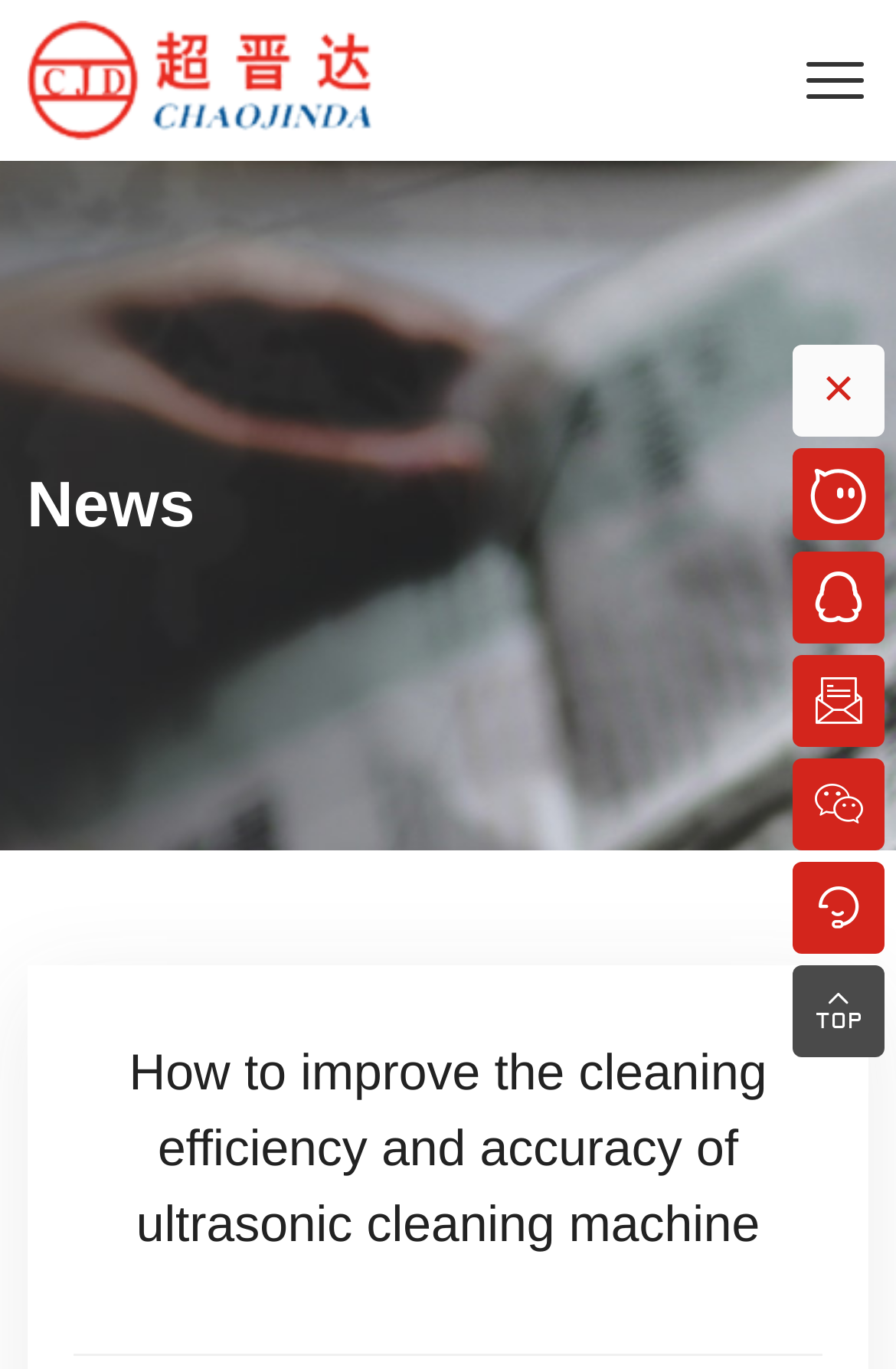Using the element description: "News", determine the bounding box coordinates. The coordinates should be in the format [left, top, right, bottom], with values between 0 and 1.

[0.03, 0.342, 0.218, 0.395]